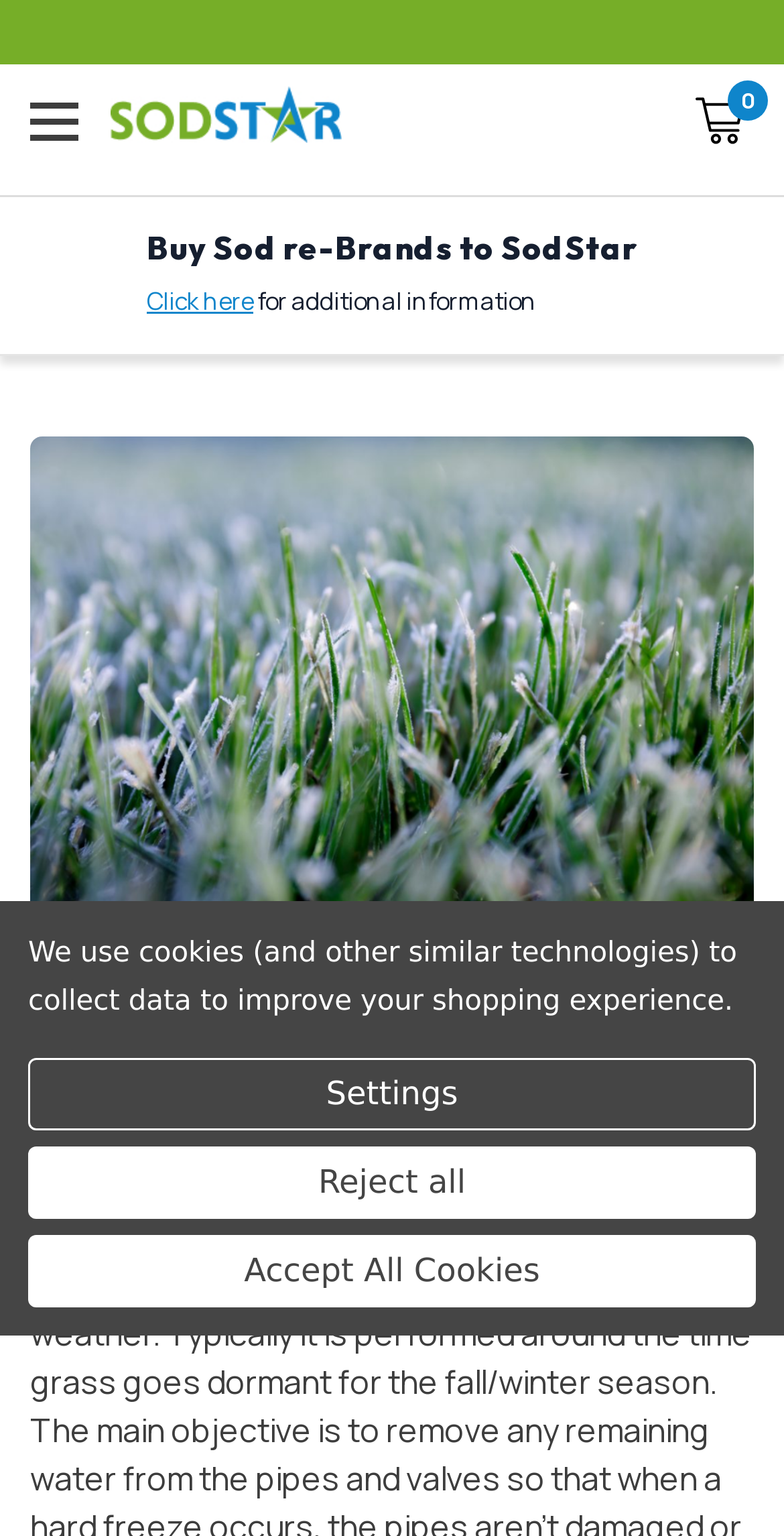Please identify the bounding box coordinates for the region that you need to click to follow this instruction: "View the cart".

[0.887, 0.063, 0.949, 0.102]